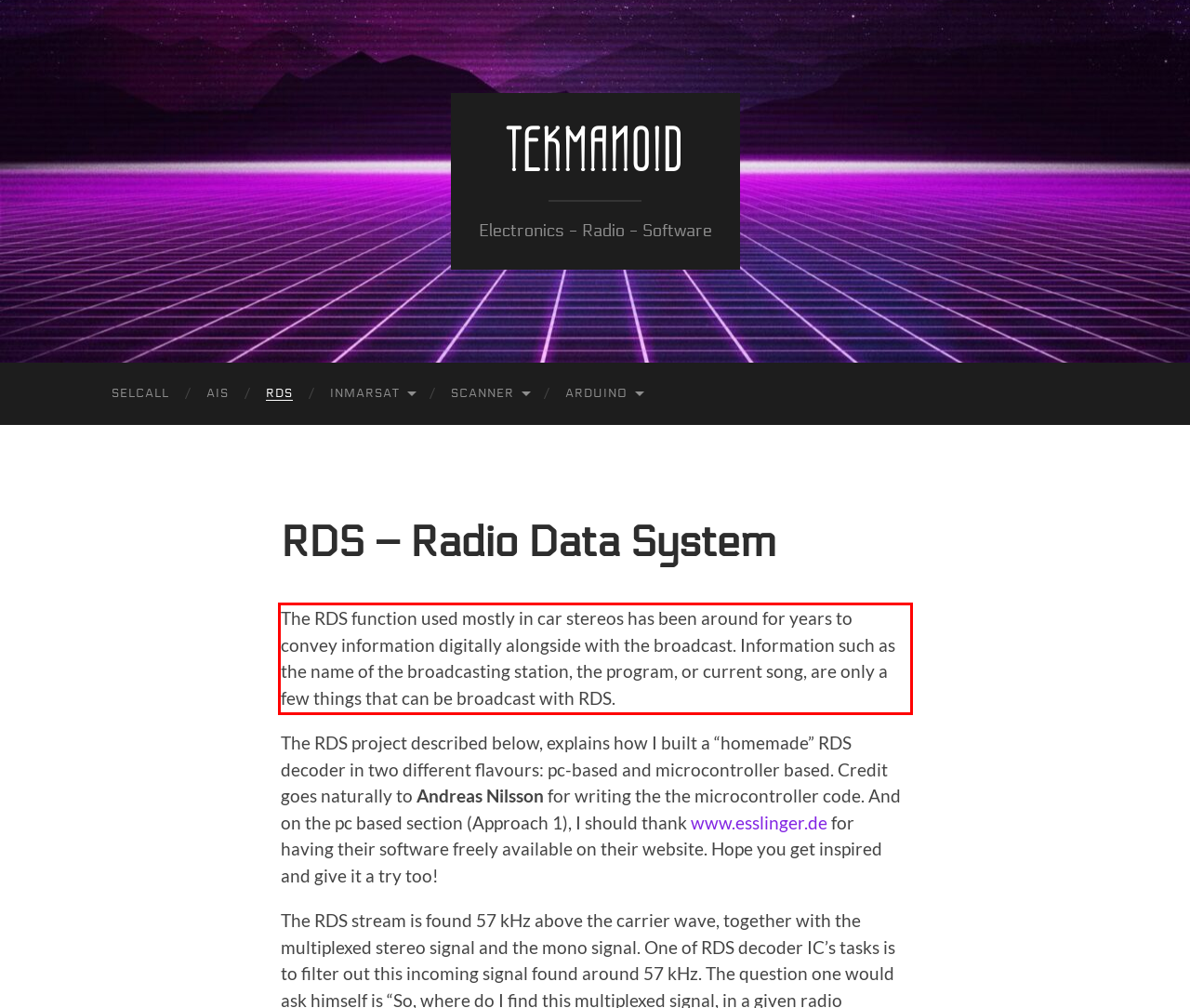Please examine the screenshot of the webpage and read the text present within the red rectangle bounding box.

The RDS function used mostly in car stereos has been around for years to convey information digitally alongside with the broadcast. Information such as the name of the broadcasting station, the program, or current song, are only a few things that can be broadcast with RDS.